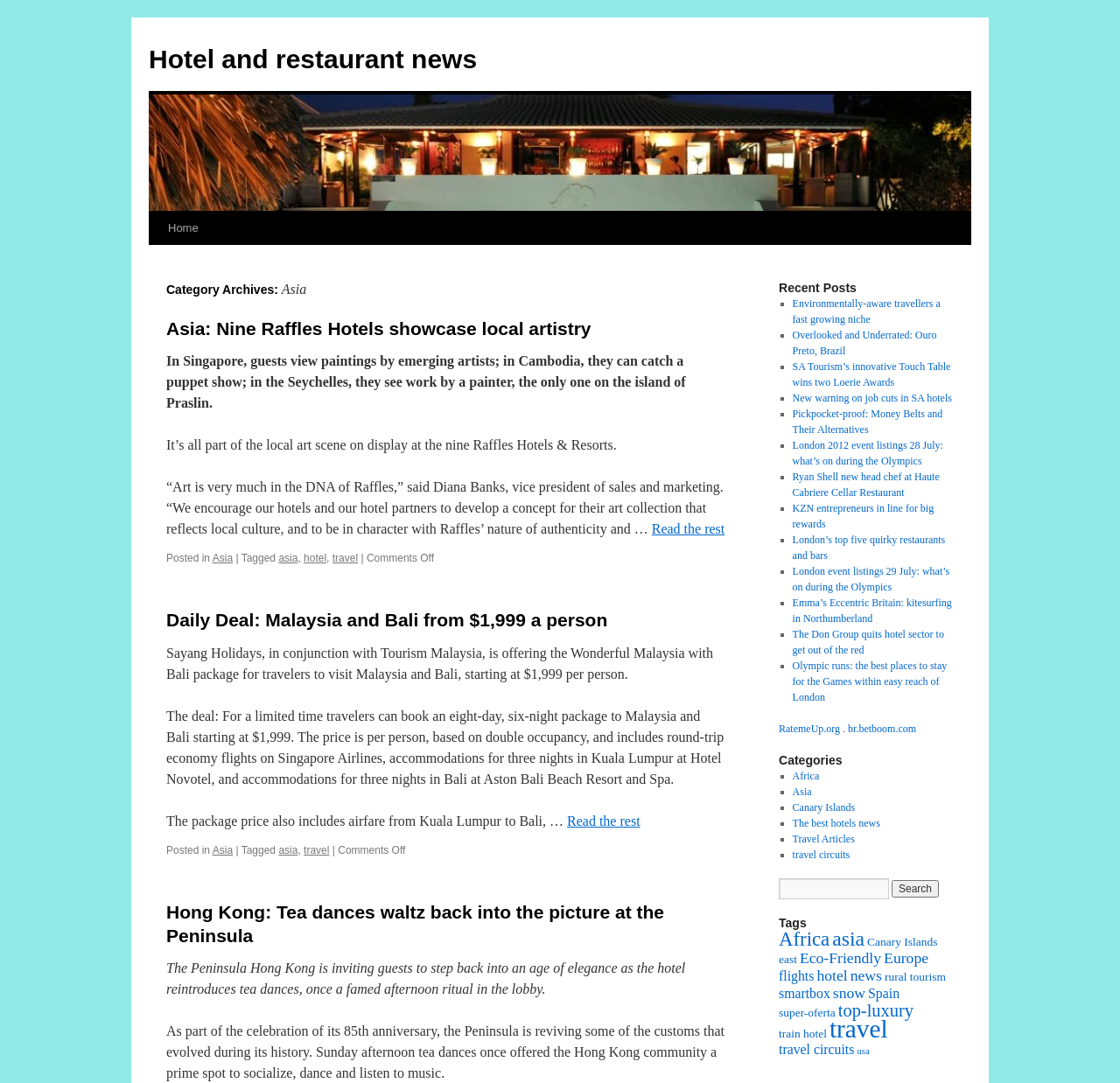What is the name of the hotel that is reintroducing tea dances in Hong Kong?
Provide an in-depth and detailed explanation in response to the question.

The article 'Hong Kong: Tea dances waltz back into the picture at the Peninsula' mentions that 'The Peninsula Hong Kong is inviting guests to step back into an age of elegance as the hotel reintroduces tea dances, once a famed afternoon ritual in the lobby'. Therefore, the name of the hotel that is reintroducing tea dances in Hong Kong is The Peninsula Hong Kong.